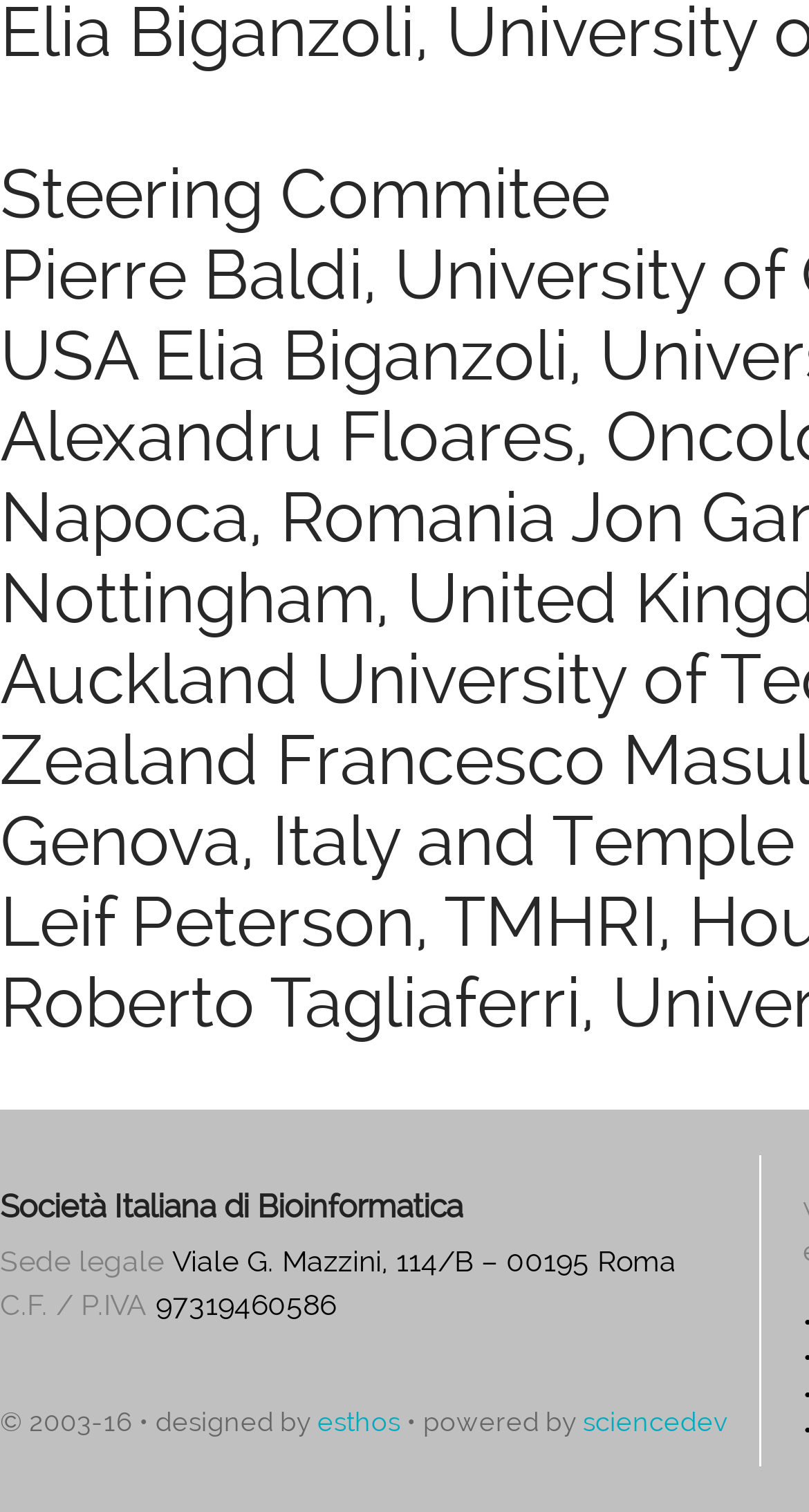What is the address of the legal seat?
Make sure to answer the question with a detailed and comprehensive explanation.

The address of the legal seat can be found in the middle of the webpage, where it is written in a static text element 'Viale G. Mazzini, 114/B – 00195 Roma' with bounding box coordinates [0.203, 0.823, 0.836, 0.845].